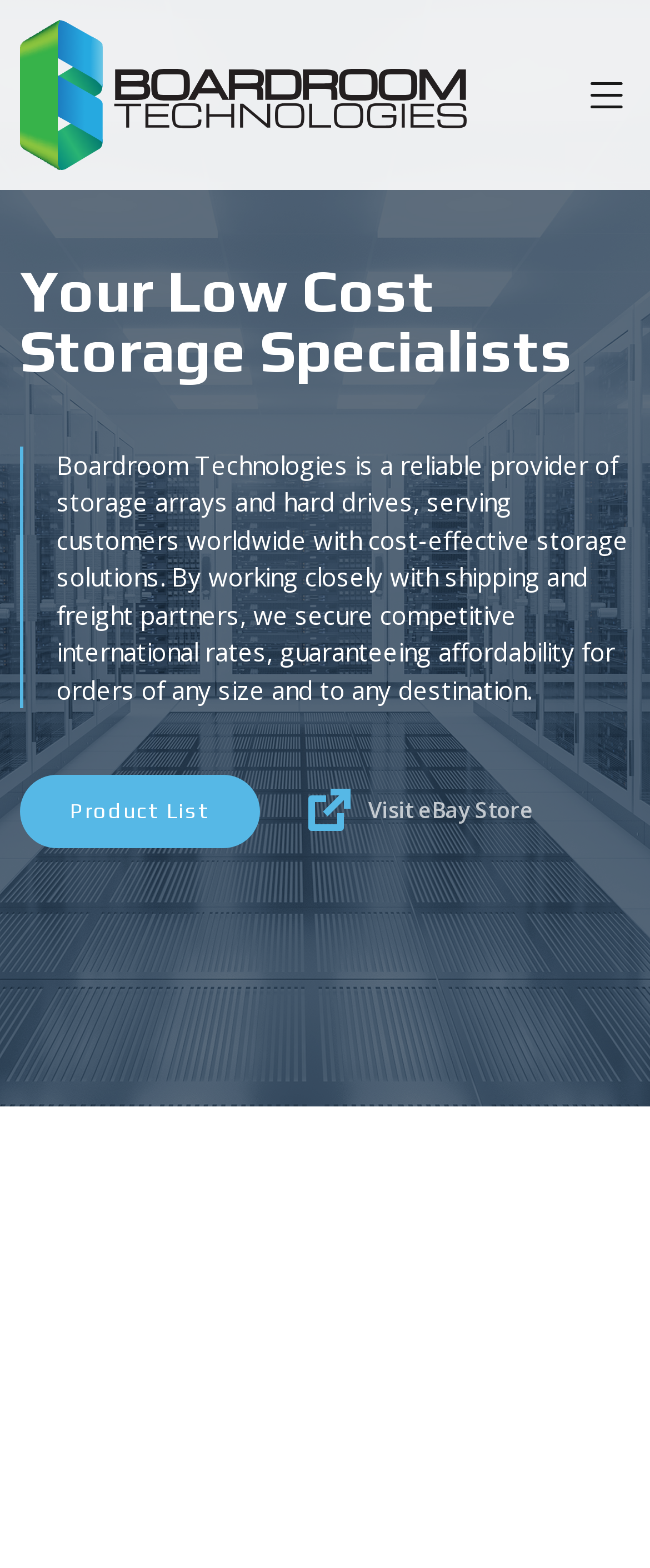Predict the bounding box of the UI element that fits this description: "parent_node: Home".

[0.031, 0.013, 0.734, 0.108]